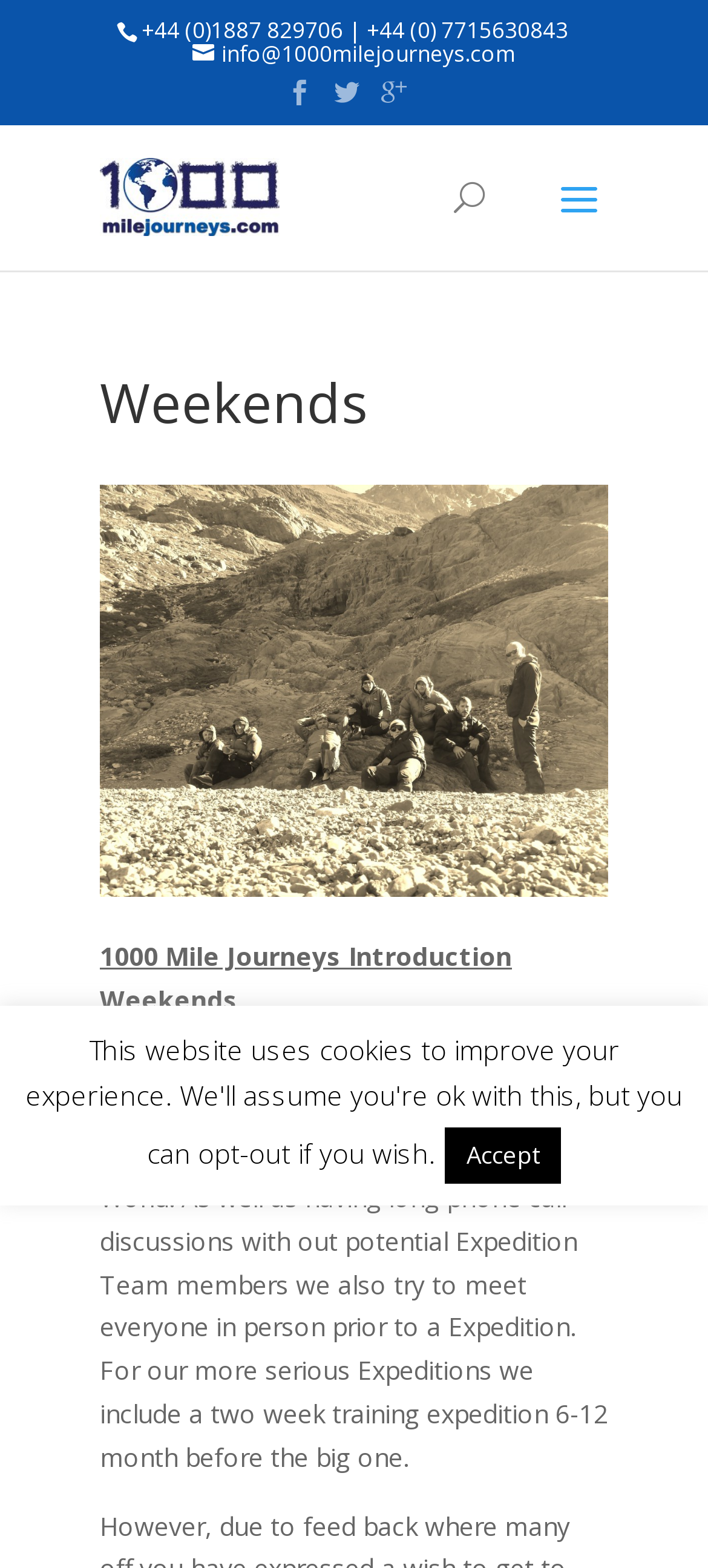Refer to the image and provide a thorough answer to this question:
What is the phone number for inquiries?

The phone number can be found at the top of the webpage, in the static text element that contains the contact information.